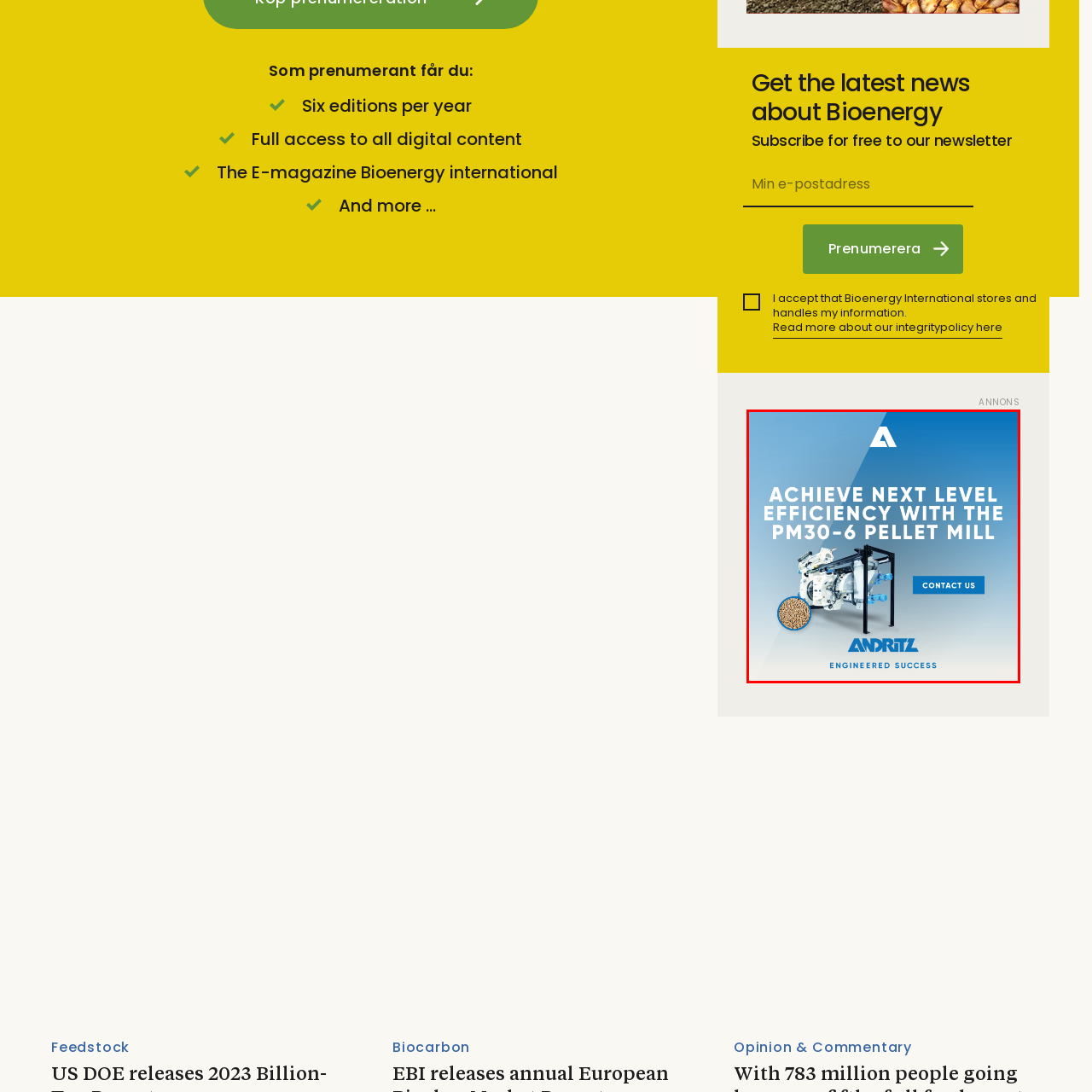Describe all the elements and activities occurring in the red-outlined area of the image extensively.

The image showcases a state-of-the-art PM30-6 Pellet Mill, prominently displayed against a gradient blue background that evokes a sense of innovation and technology. The text reads "Achieve Next Level Efficiency with the PM30-6 Pellet Mill," emphasizing the superior performance and operational efficiency of this equipment, ideal for industries focused on pellet production. A clear call-to-action, "CONTACT US," invites potential customers to engage further, while the ANDRITZ logo underscores the brand’s commitment to engineered success. The overall design is clean and professional, conveying a message of reliability and cutting-edge engineering in the bioenergy sector.